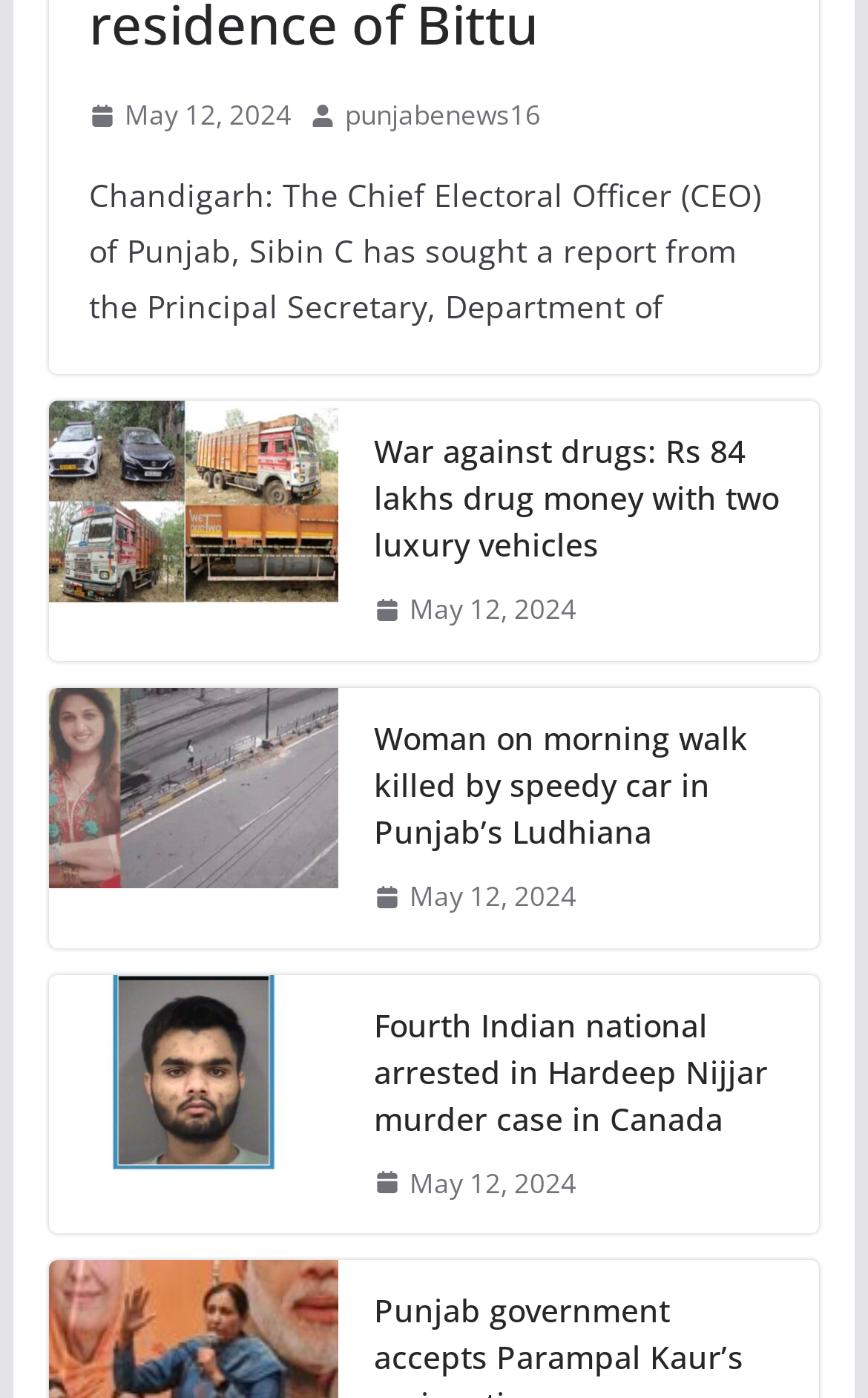Can you specify the bounding box coordinates of the area that needs to be clicked to fulfill the following instruction: "Read the article about Woman on morning walk killed by speedy car in Punjab’s Ludhiana"?

[0.056, 0.492, 0.389, 0.678]